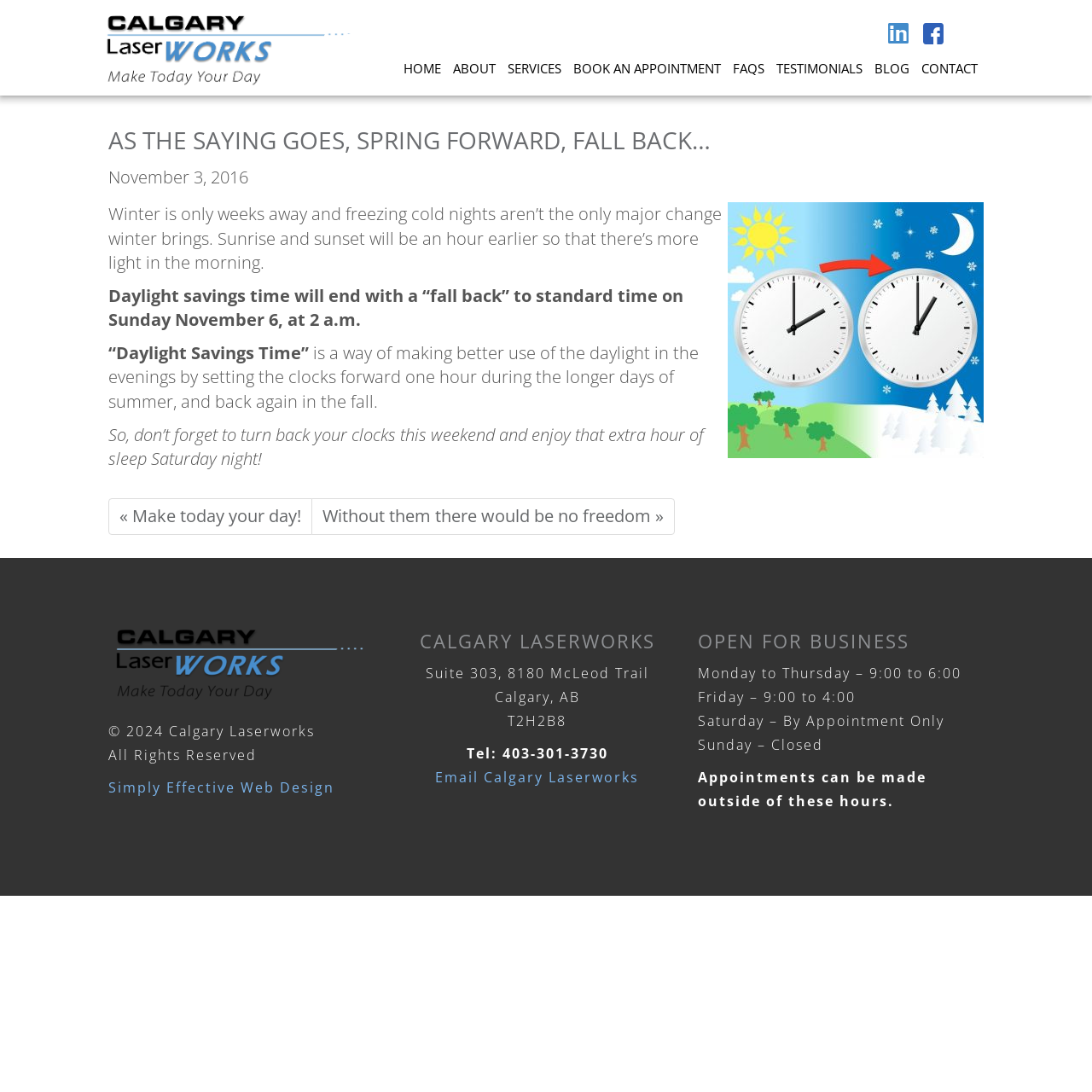Provide a single word or phrase answer to the question: 
What is the name of the company?

Calgary Laserworks